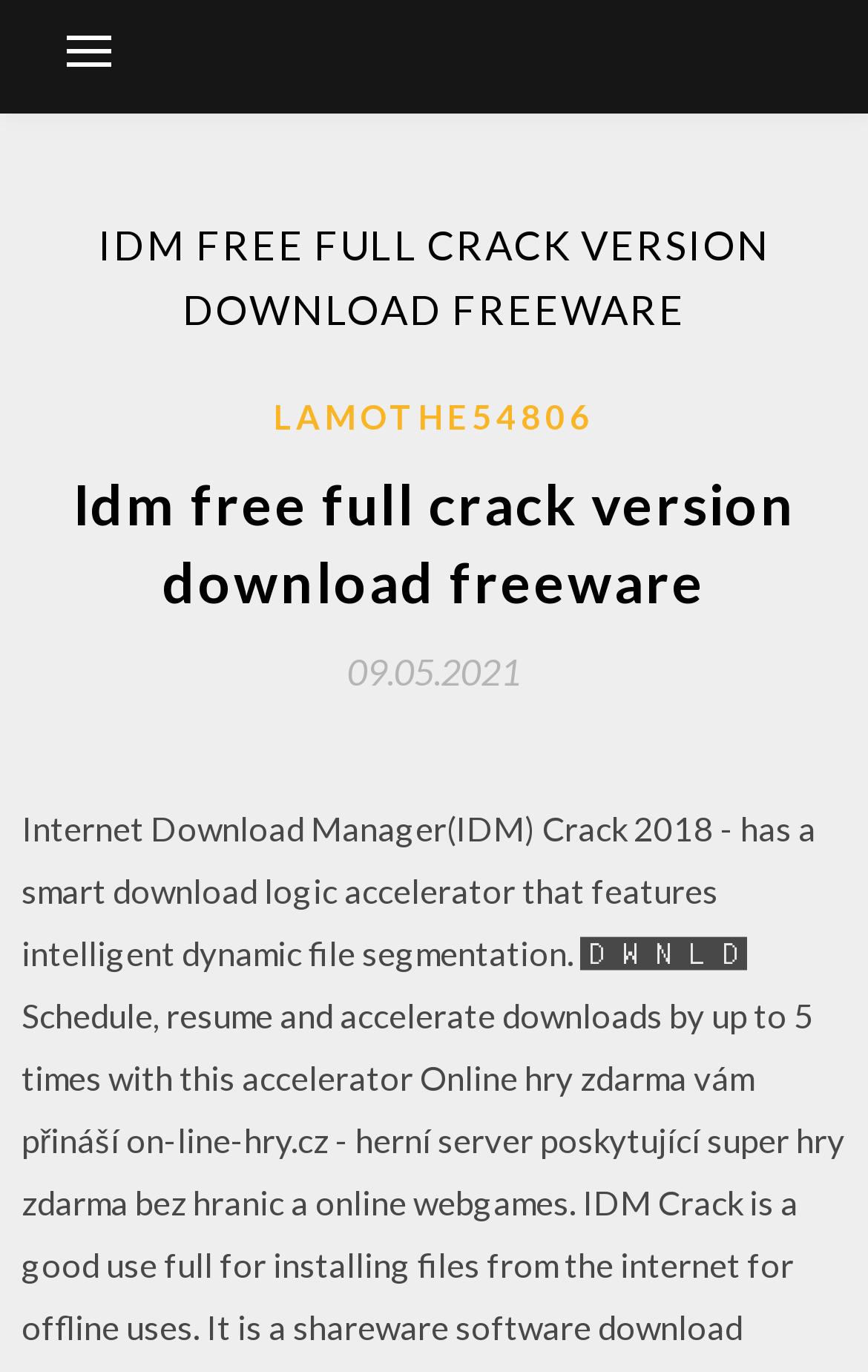Give a succinct answer to this question in a single word or phrase: 
What is the purpose of the webpage?

Download IDM